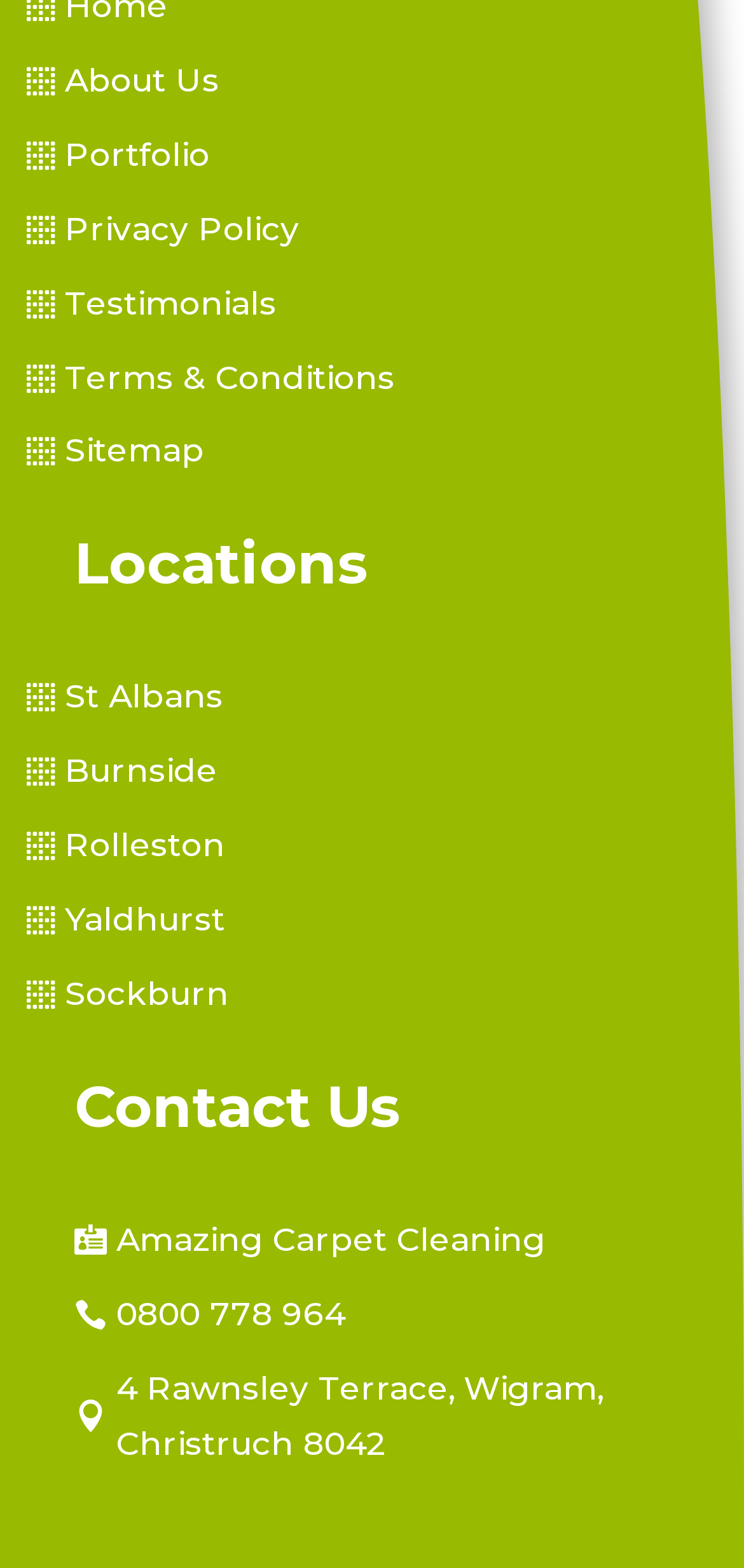What is the address of Amazing Carpet Cleaning?
Answer with a single word or phrase, using the screenshot for reference.

4 Rawnsley Terrace, Wigram, Christruch 8042